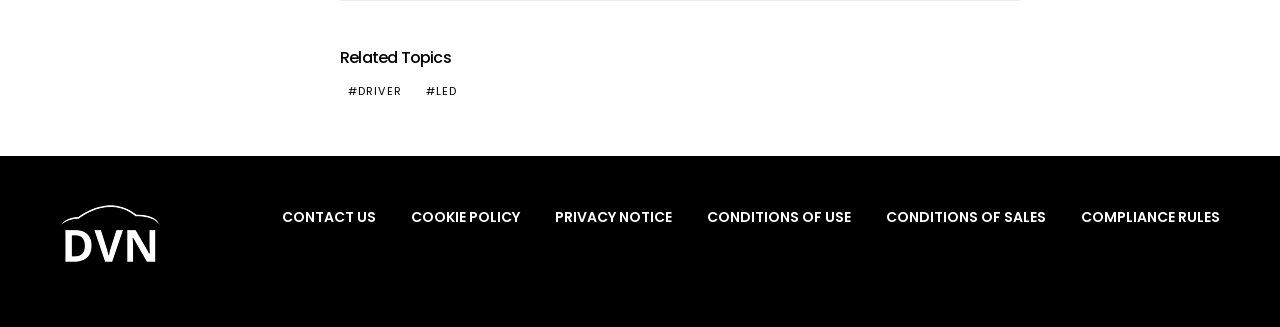Please find the bounding box coordinates of the section that needs to be clicked to achieve this instruction: "View recent posts".

None